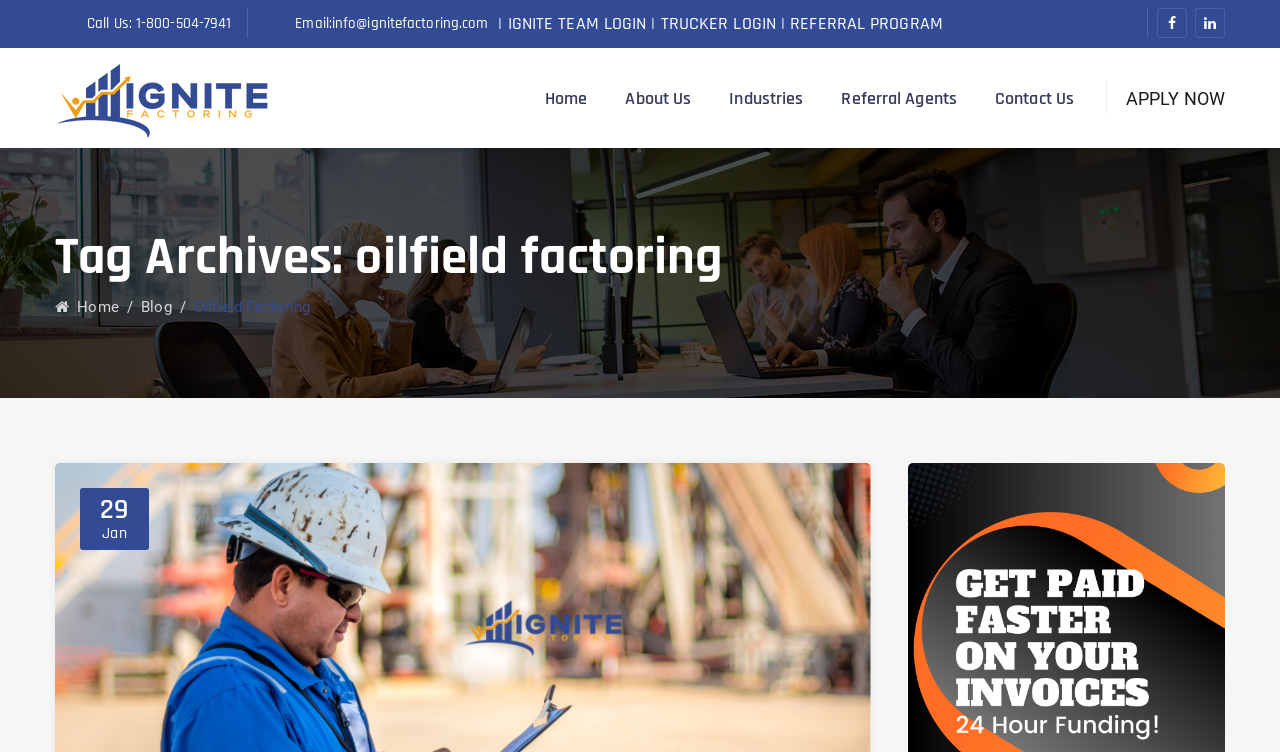Give a concise answer using only one word or phrase for this question:
What is the phone number to call?

1-800-504-7941